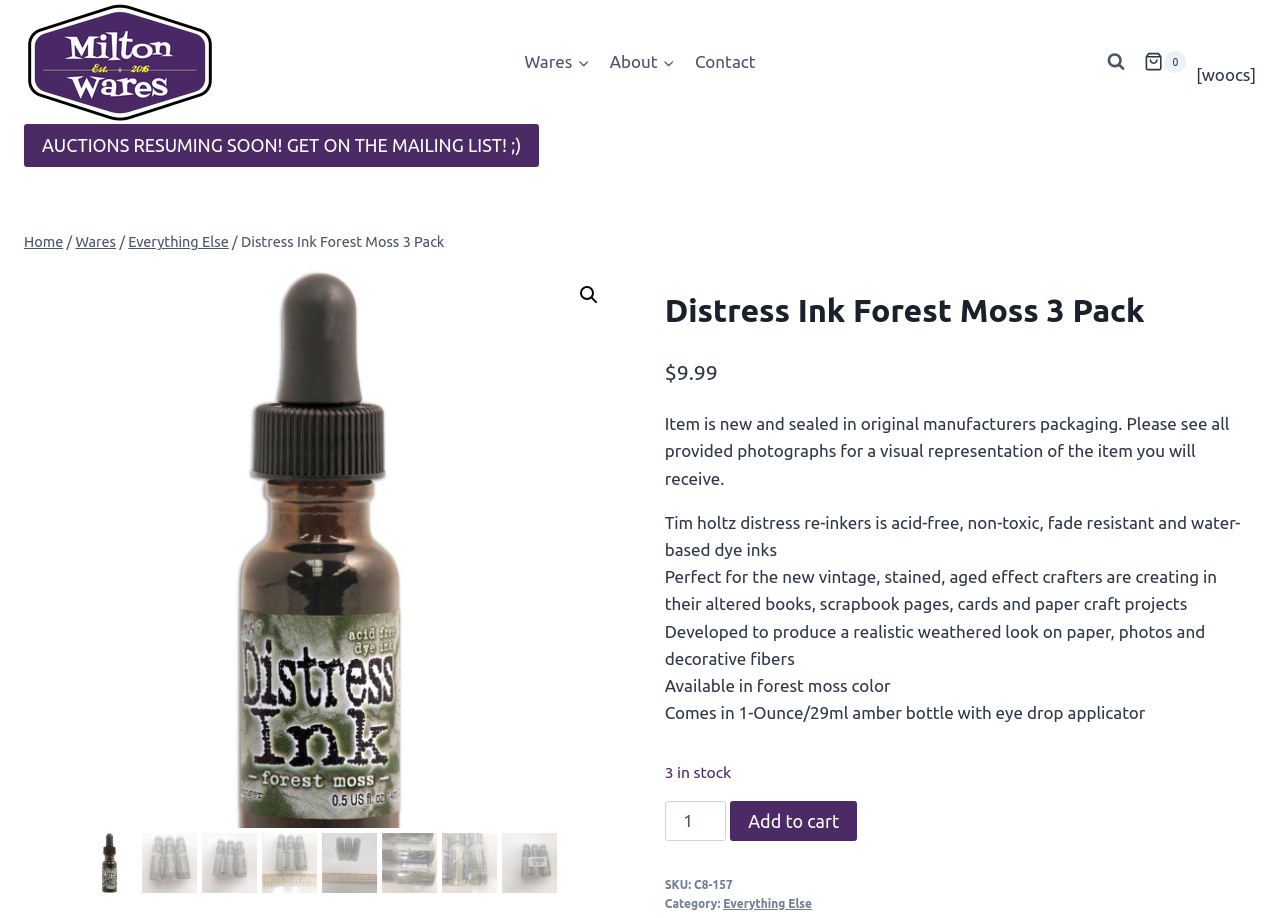Find the bounding box coordinates of the area that needs to be clicked in order to achieve the following instruction: "Click on the 'Milton Wares' link". The coordinates should be specified as four float numbers between 0 and 1, i.e., [left, top, right, bottom].

[0.019, 0.0, 0.169, 0.135]